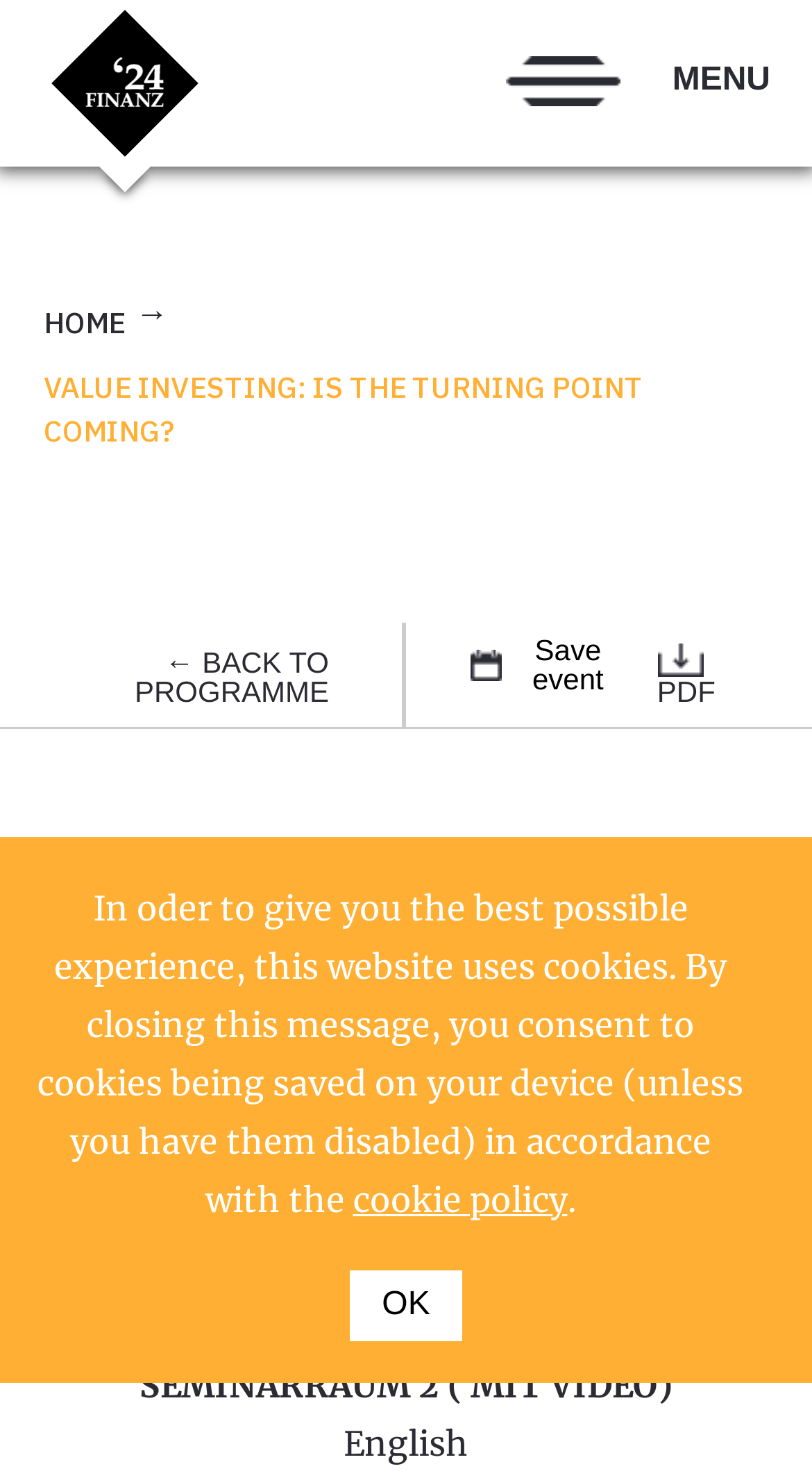What is the event date?
Provide a detailed answer to the question, using the image to inform your response.

I found the event date by looking at the static text element that says 'Wednesday, 27. April 2022, 15:00 - 15:40 UHR' which indicates the date and time of the event.